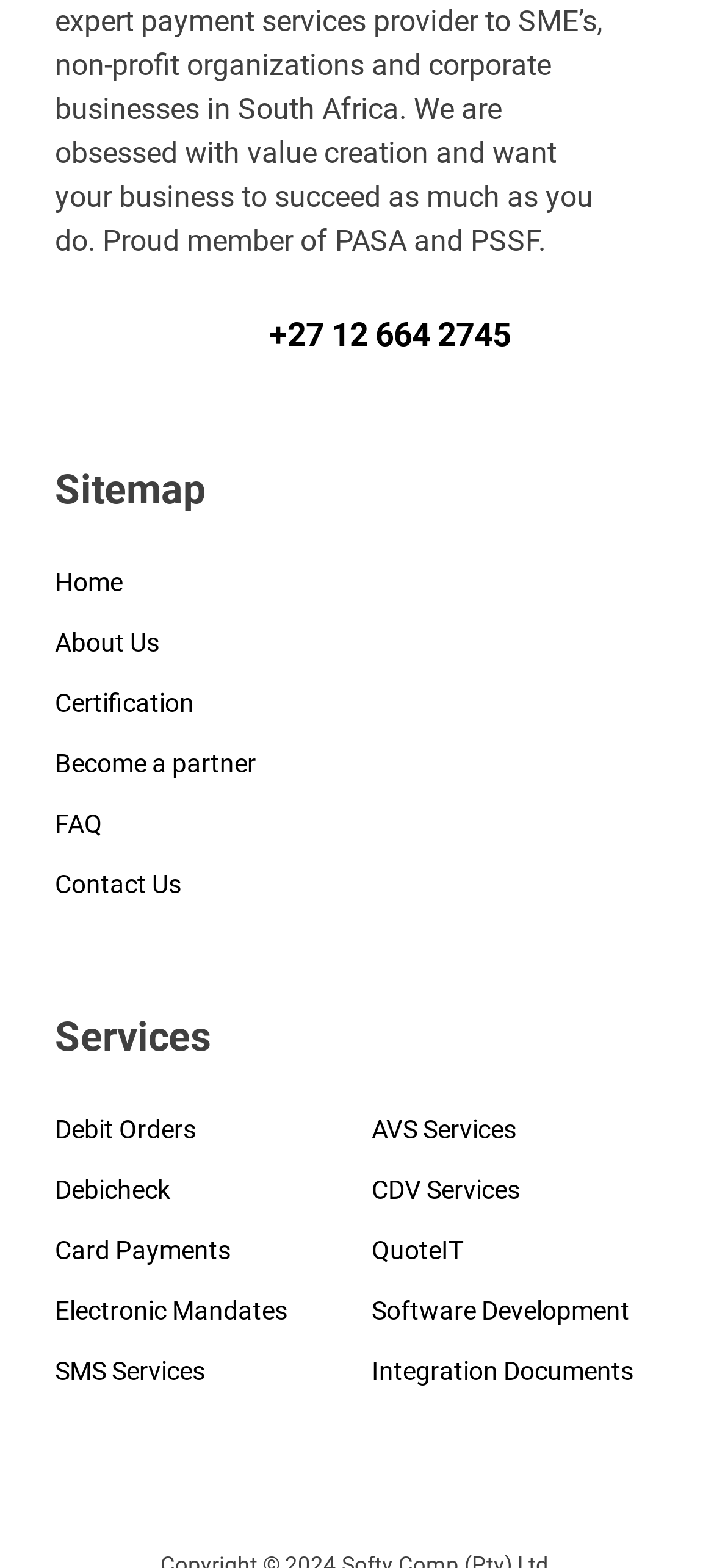Give a one-word or short phrase answer to this question: 
How many sections are there on the webpage?

2